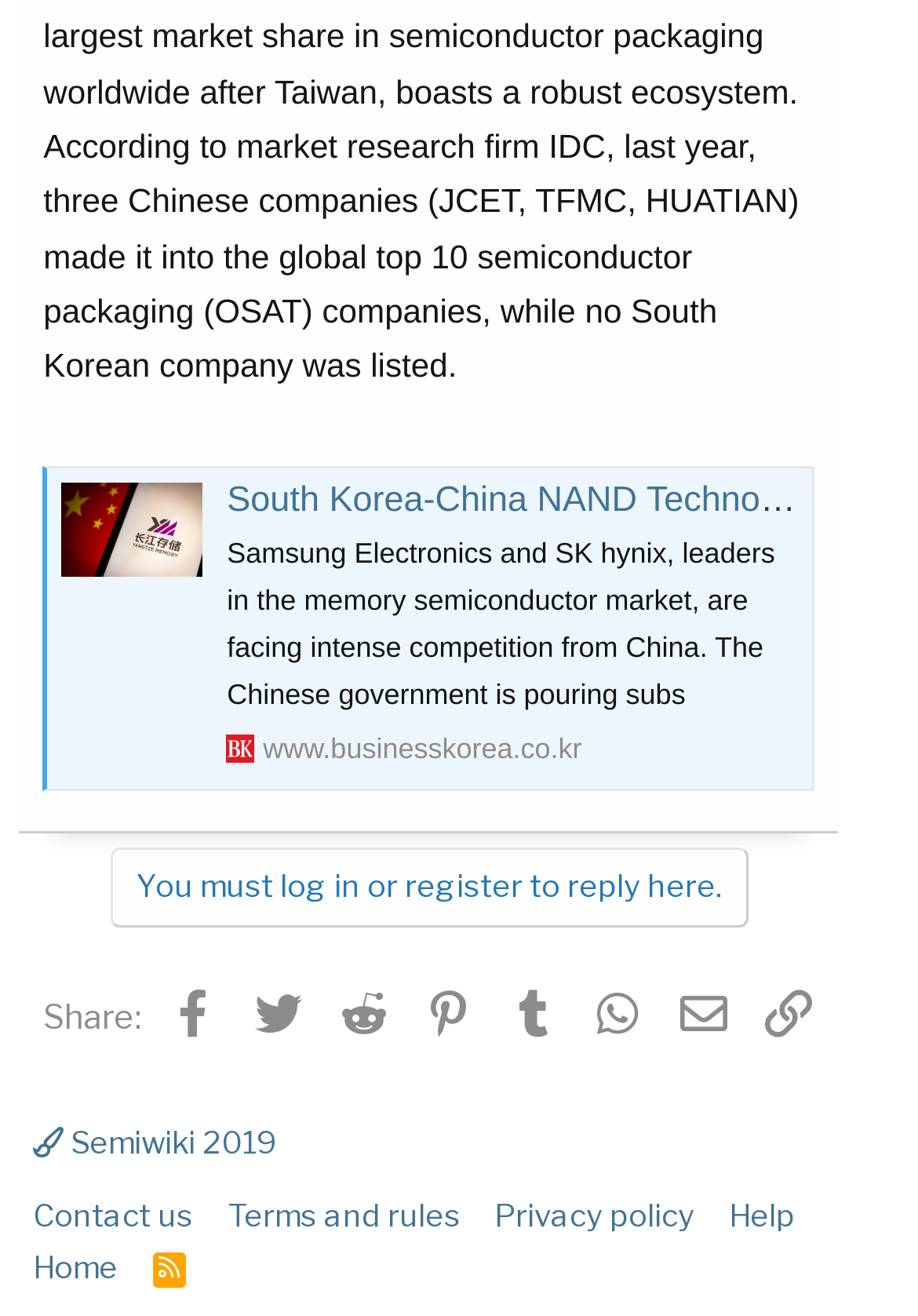What is the purpose of the link 'You must log in or register to reply here.'?
Based on the image, answer the question with as much detail as possible.

The purpose of the link 'You must log in or register to reply here.' can be inferred from its text content, which suggests that users need to log in or register to reply to the article.